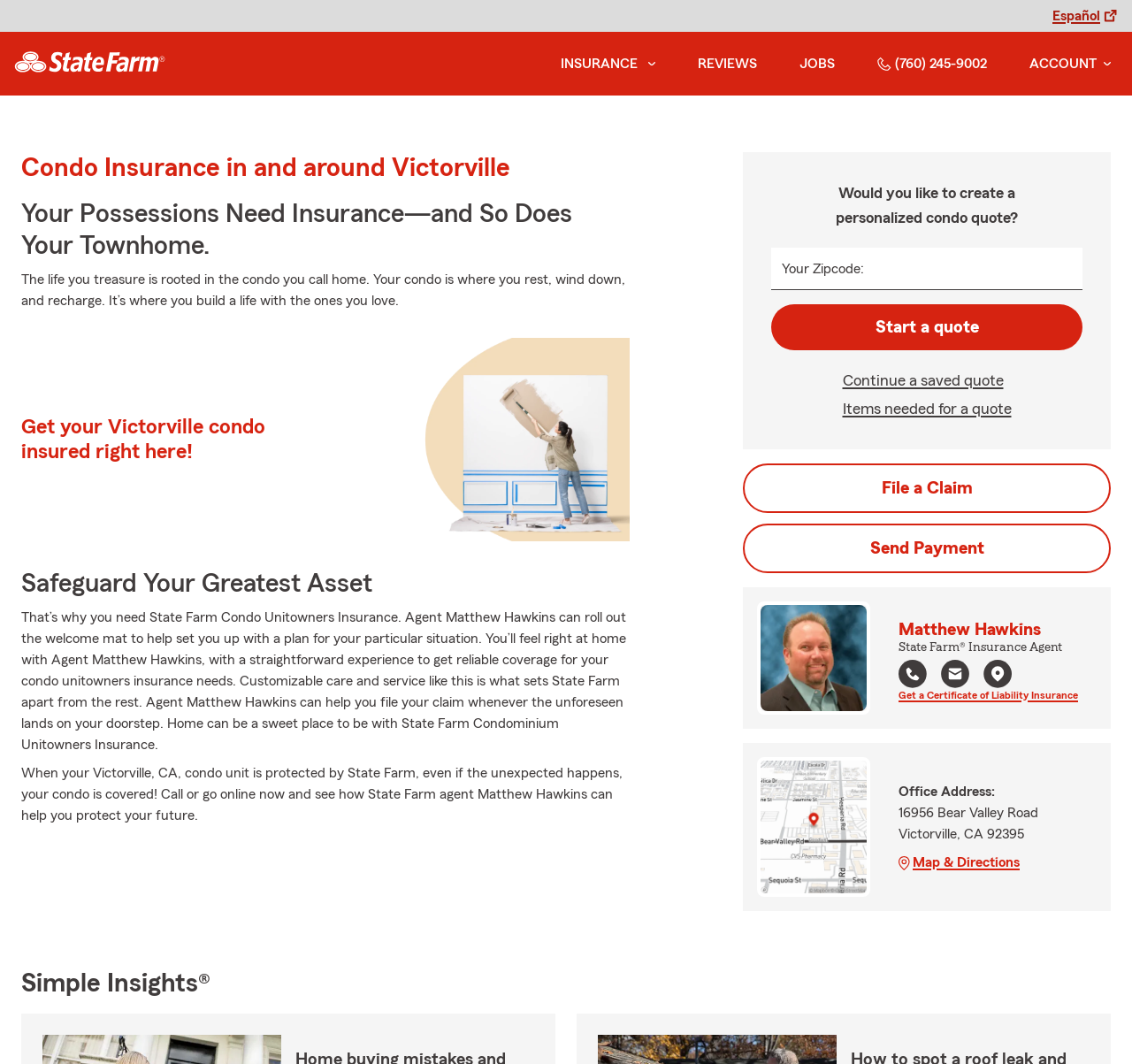What is the address of the State Farm agent's office?
Refer to the image and give a detailed answer to the question.

I found the address by reading the static text under the 'Office Address:' heading, which lists the street address, city, and zip code.